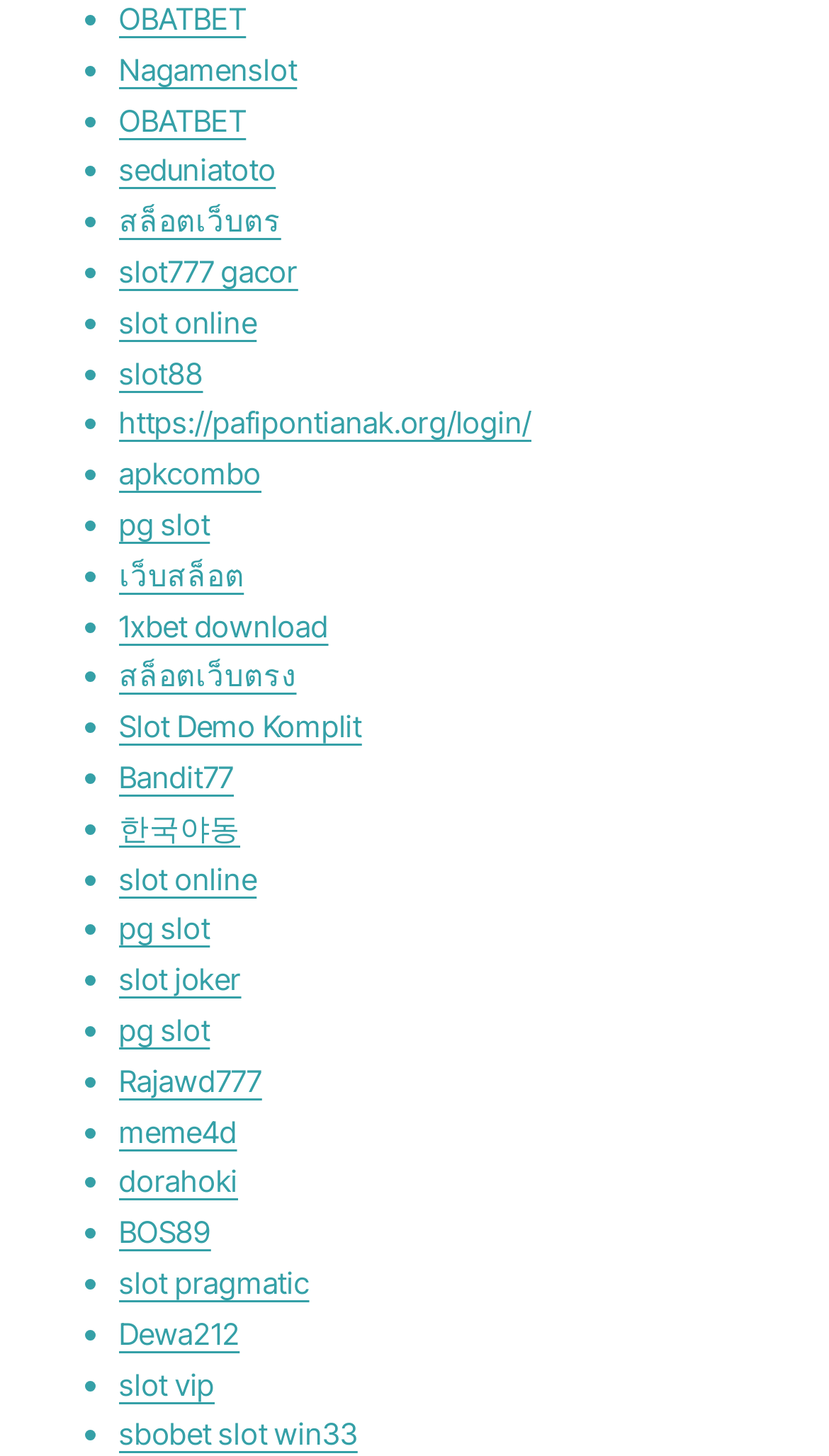Please specify the coordinates of the bounding box for the element that should be clicked to carry out this instruction: "Click on OBATBET link". The coordinates must be four float numbers between 0 and 1, formatted as [left, top, right, bottom].

[0.144, 0.0, 0.297, 0.025]